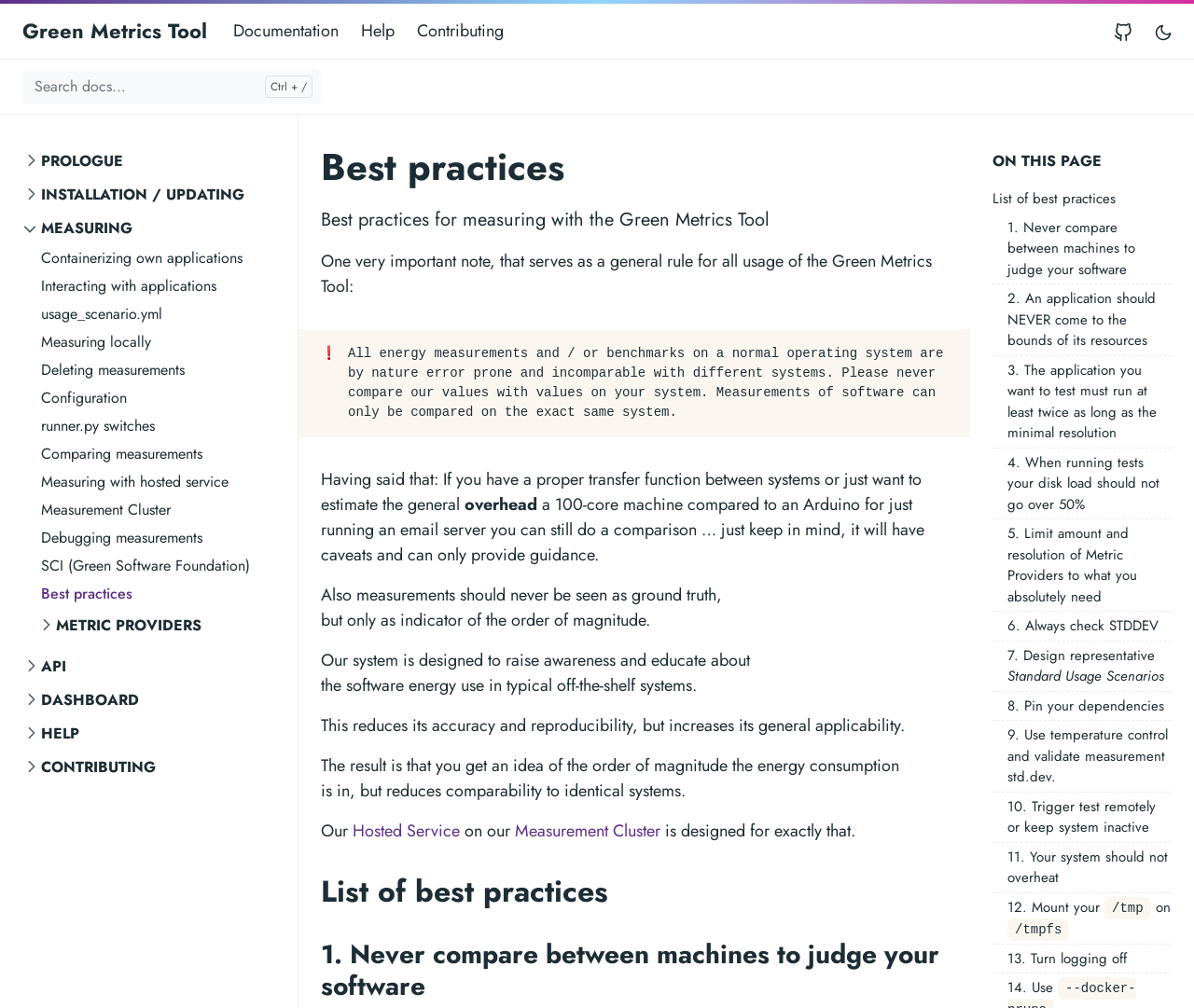Create a detailed summary of the webpage's content and design.

The webpage is about best practices for measuring with the Green Metrics Tool. At the top, there is a main navigation bar with links to "Documentation", "Help", "Contributing", and an empty link. To the right of the navigation bar, there is a button to toggle the user interface mode, accompanied by an image.

Below the main navigation bar, there is a secondary navigation section with a search box and another navigation bar with buttons labeled "PROLOGUE", "INSTALLATION / UPDATING", "MEASURING", "METRIC PROVIDERS", "API", "DASHBOARD", "HELP", and "CONTRIBUTING". The "MEASURING" button is expanded, showing a list of links to various measuring-related topics.

To the right of the secondary navigation section, there is a heading "ON THIS PAGE" with a link to "List of best practices". Below this, there are 13 links to specific best practices, such as "Never compare between machines to judge your software" and "Limit amount and resolution of Metric Providers to what you absolutely need".

The main content of the page is divided into sections, each with a heading. The first section is "Best practices" and contains a brief introduction to the importance of following best practices when using the Green Metrics Tool. The second section is an alert box with a warning about the limitations of energy measurements and benchmarks on normal operating systems. The third section provides more information about the limitations of measurements and how they should be used as indicators of the order of magnitude rather than as ground truth.

The rest of the page is a list of best practices, each with a brief description. The list includes practices such as "Never compare between machines to judge your software", "An application should NEVER come to the bounds of its resources", and "Design representative Standard Usage Scenarios".